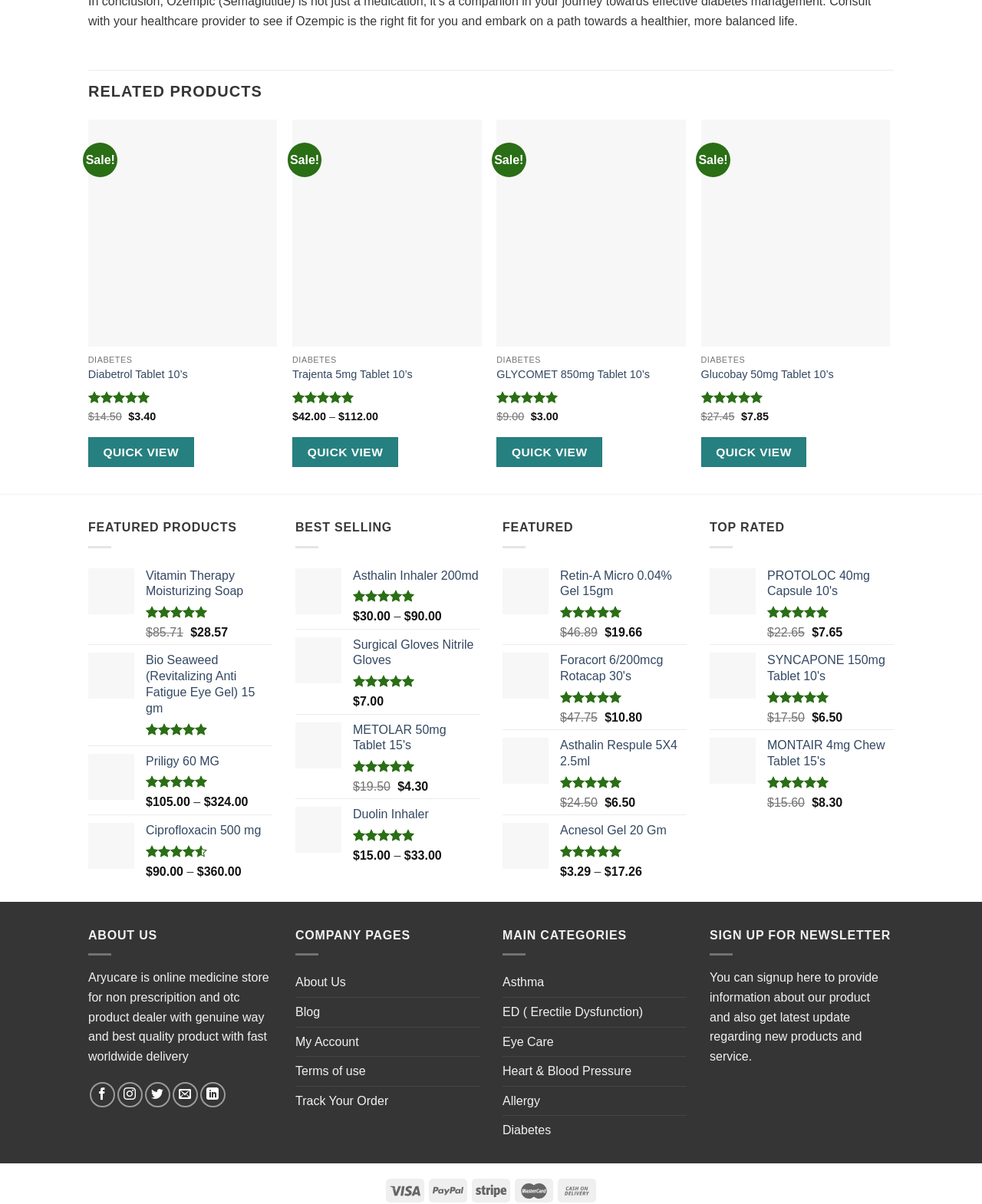Determine the bounding box coordinates of the section I need to click to execute the following instruction: "Click on the link to KIRBY". Provide the coordinates as four float numbers between 0 and 1, i.e., [left, top, right, bottom].

None